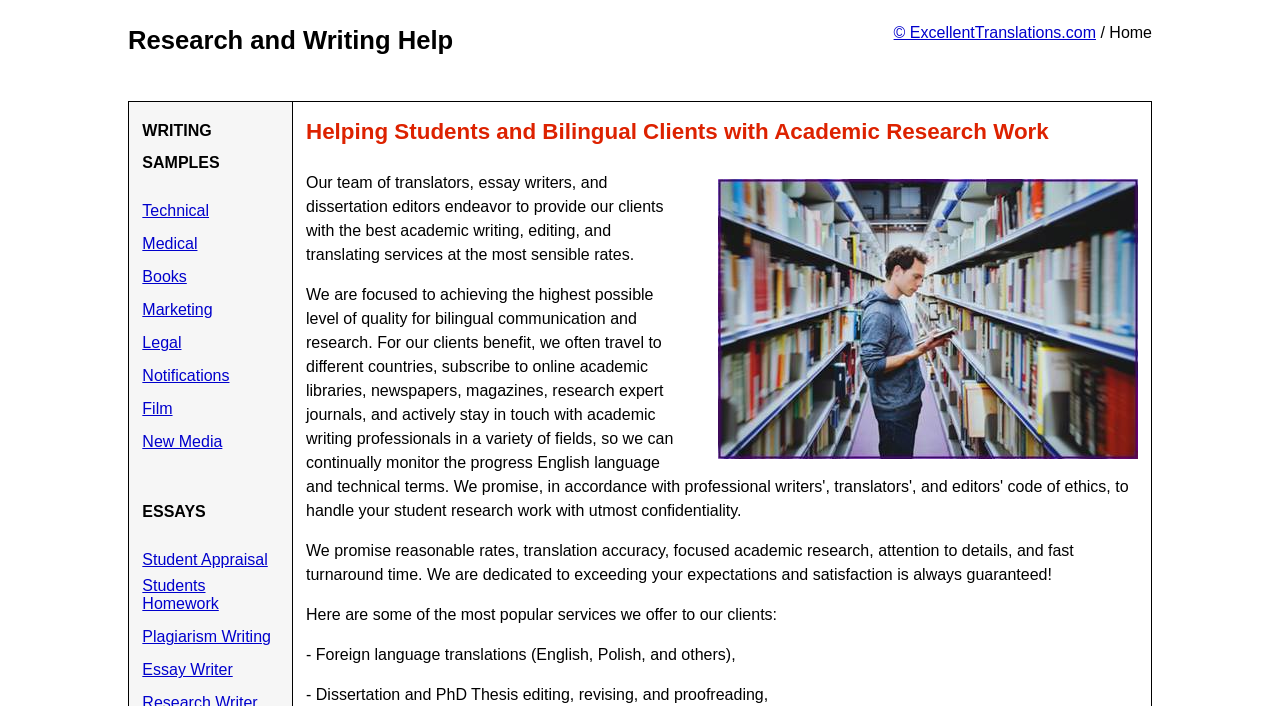Determine the bounding box coordinates of the clickable area required to perform the following instruction: "Learn about Dissertation and PhD Thesis editing services". The coordinates should be represented as four float numbers between 0 and 1: [left, top, right, bottom].

[0.239, 0.972, 0.6, 0.996]